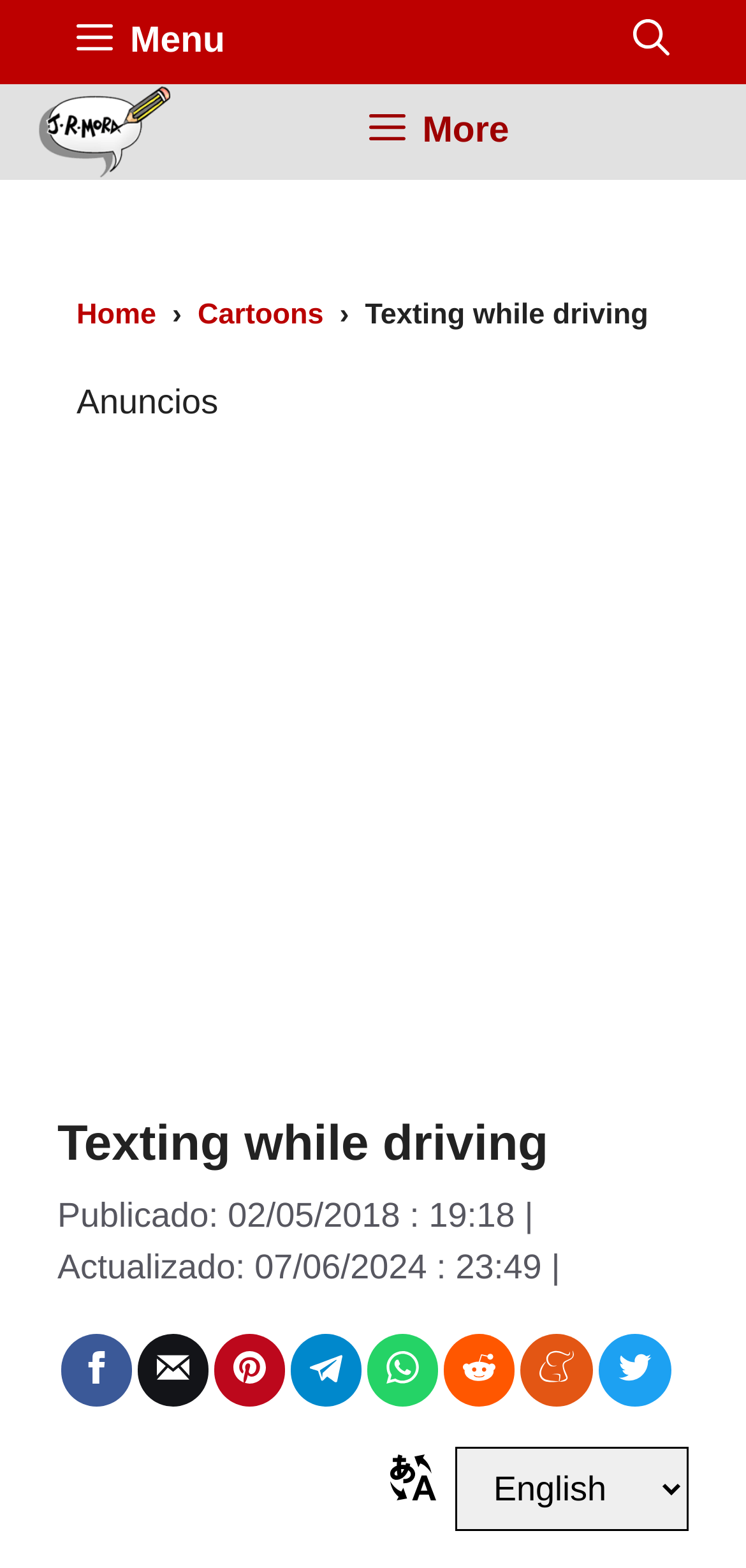Find the bounding box coordinates of the element you need to click on to perform this action: 'Open search'. The coordinates should be represented by four float values between 0 and 1, in the format [left, top, right, bottom].

[0.797, 0.0, 0.949, 0.054]